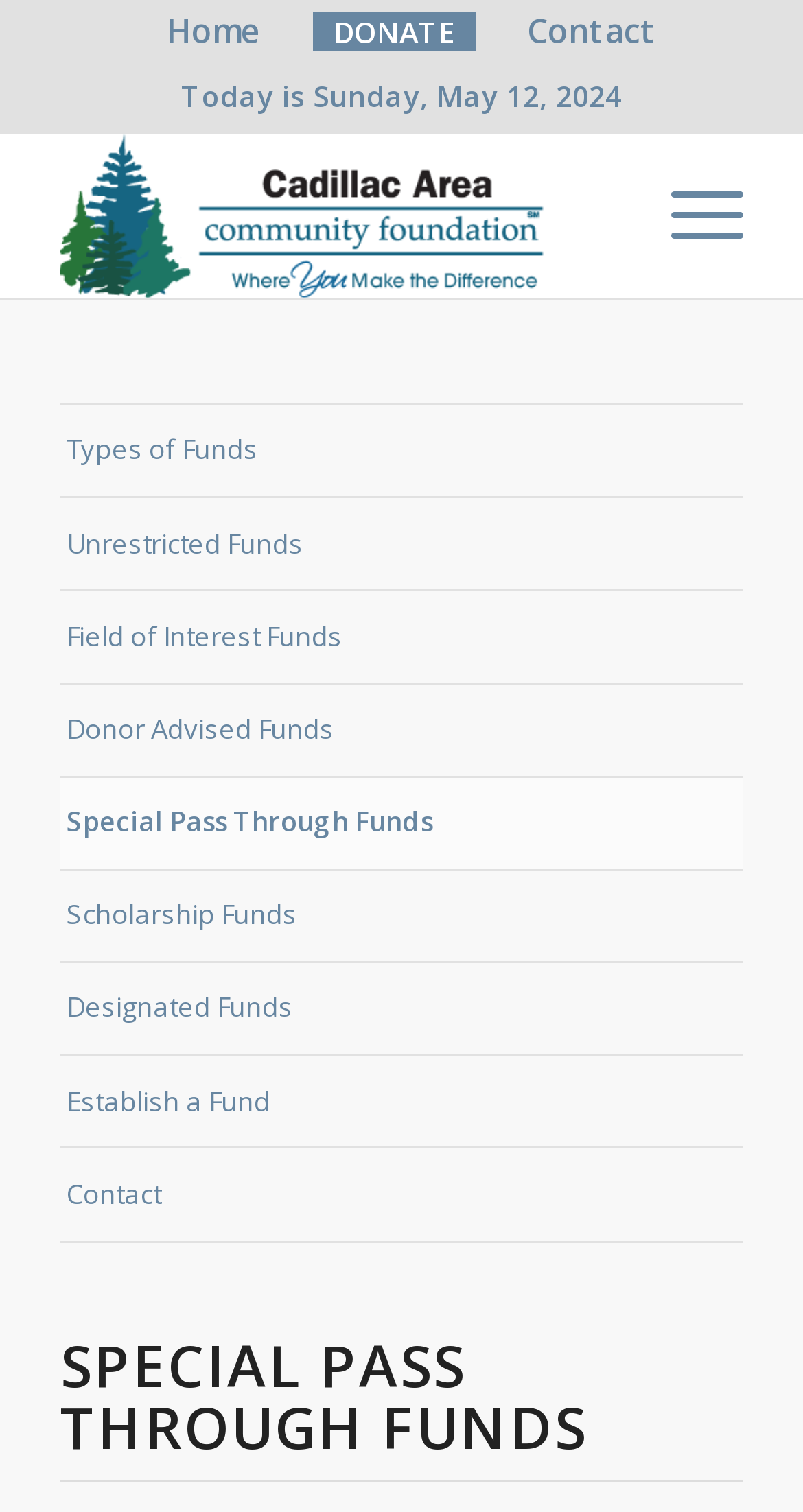Answer the question with a single word or phrase: 
How many links are there in the webpage?

11